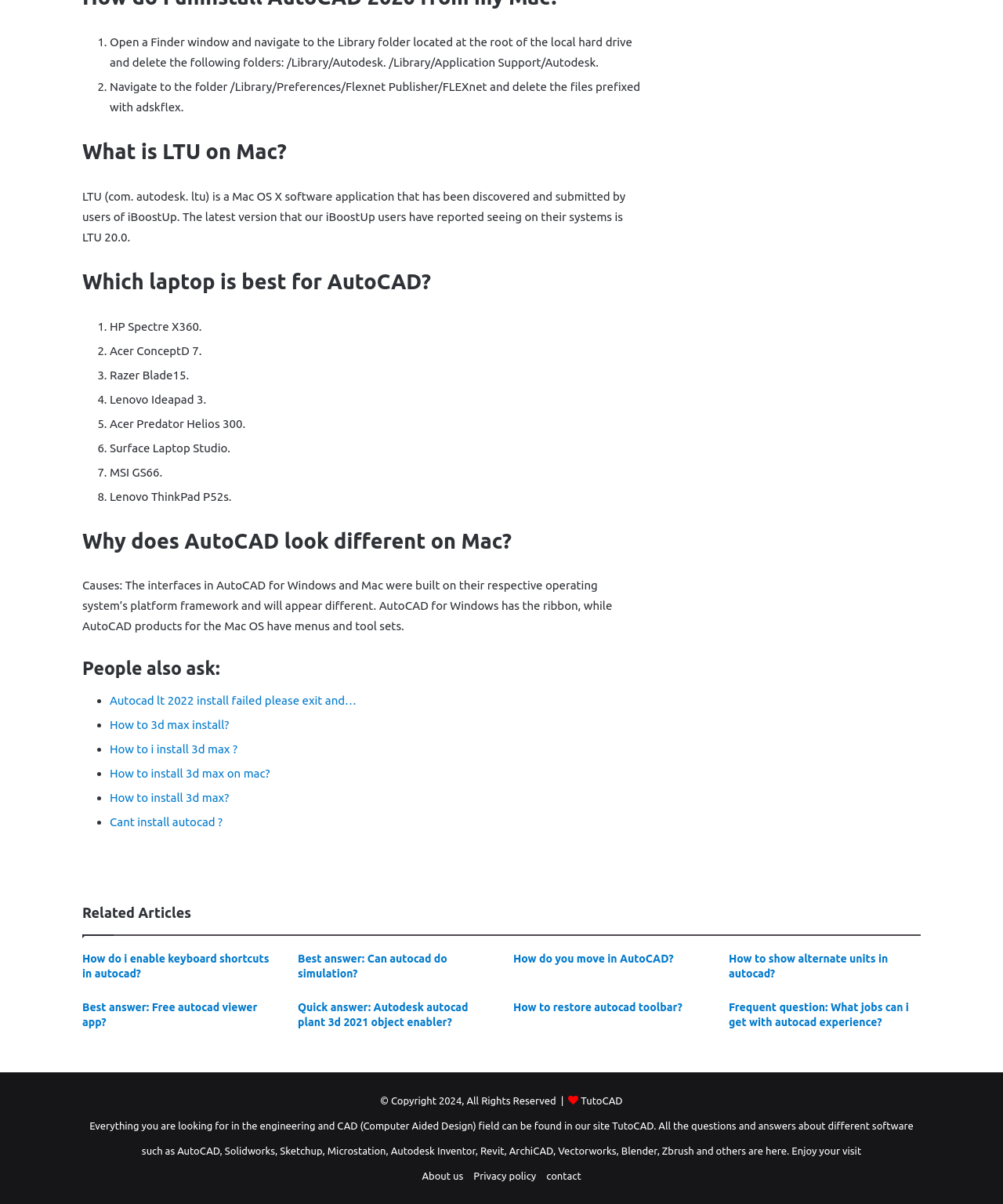Please identify the bounding box coordinates of the element I need to click to follow this instruction: "Click on 'Which laptop is best for AutoCAD?'".

[0.082, 0.222, 0.639, 0.246]